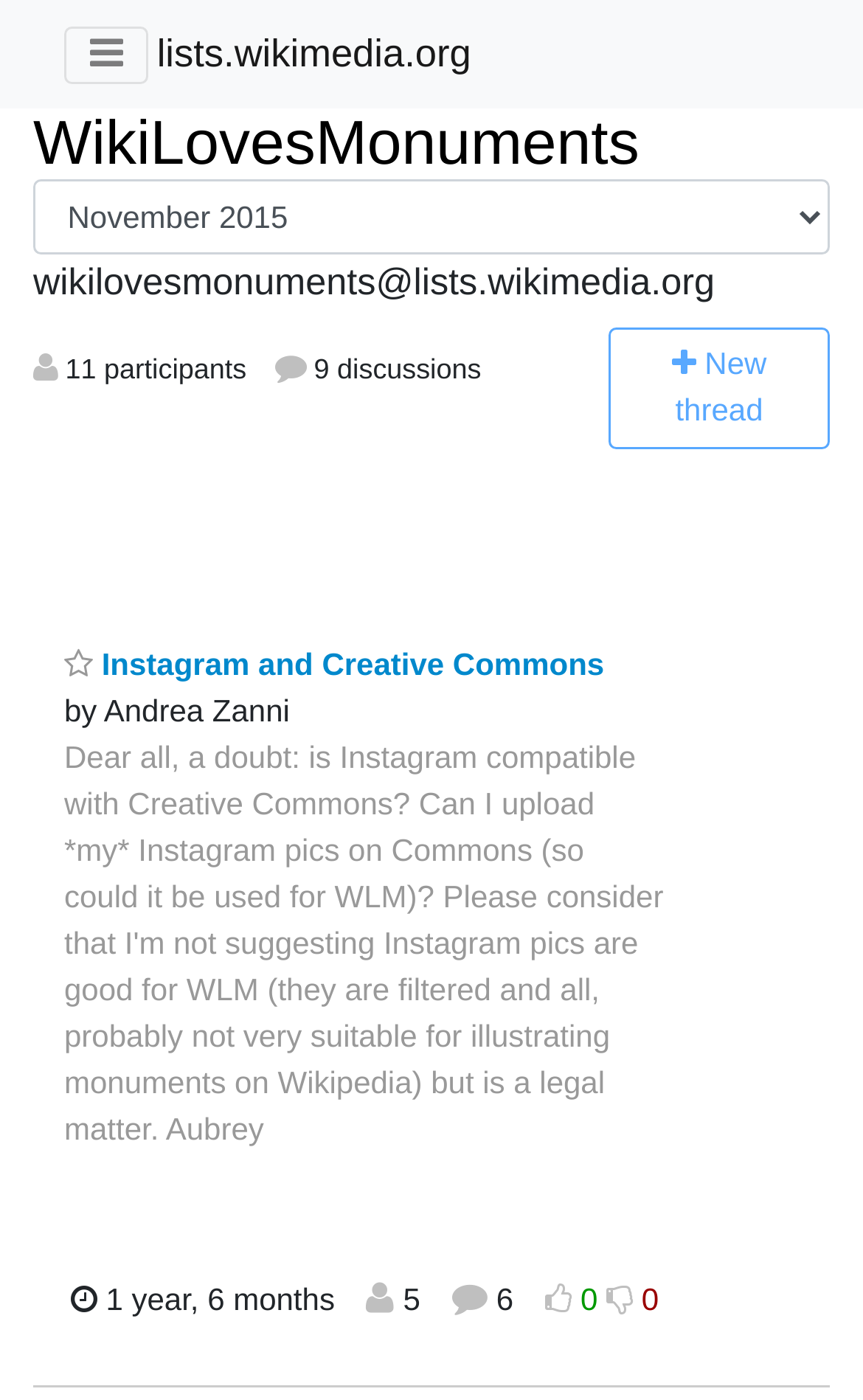Who is the author of the thread?
Please answer using one word or phrase, based on the screenshot.

Andrea Zanni